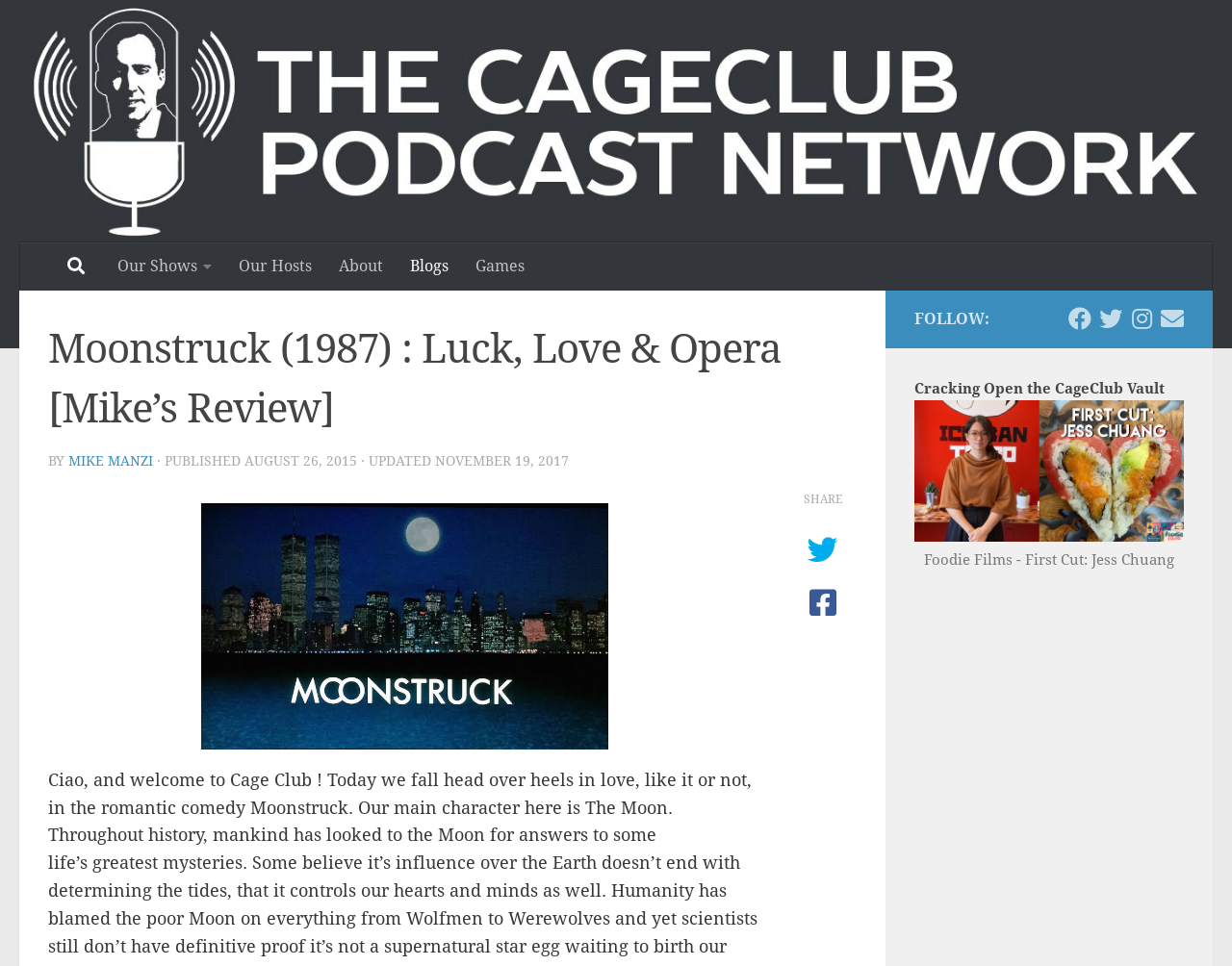Indicate the bounding box coordinates of the element that needs to be clicked to satisfy the following instruction: "Follow the CageClub Podcast Network on Facebook". The coordinates should be four float numbers between 0 and 1, i.e., [left, top, right, bottom].

[0.867, 0.317, 0.886, 0.341]